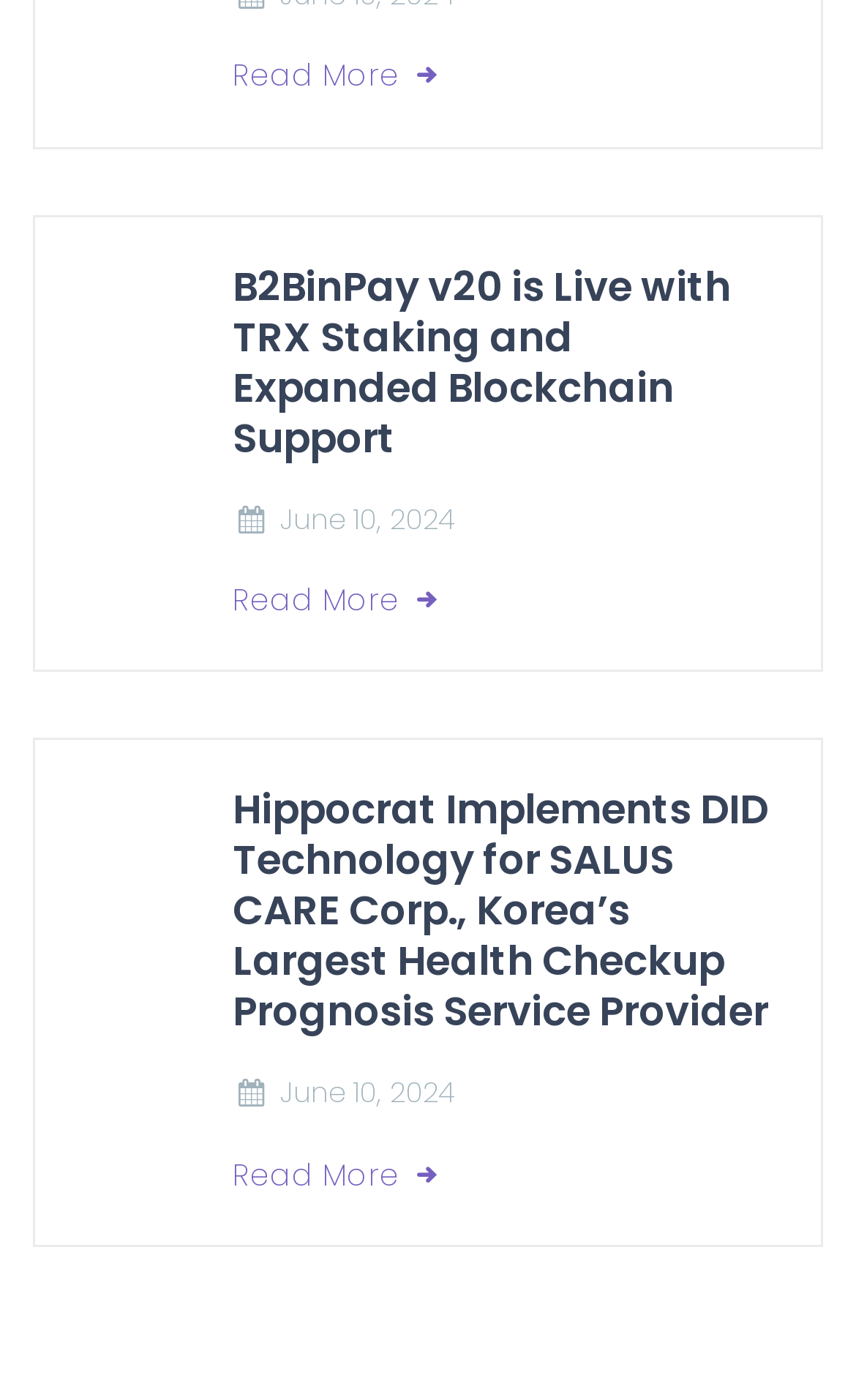Please look at the image and answer the question with a detailed explanation: What is the date of the second news article?

I found the date of the second news article by looking at the link elements with the OCR text 'June 10, 2024'. The second instance of this date corresponds to the second news article.